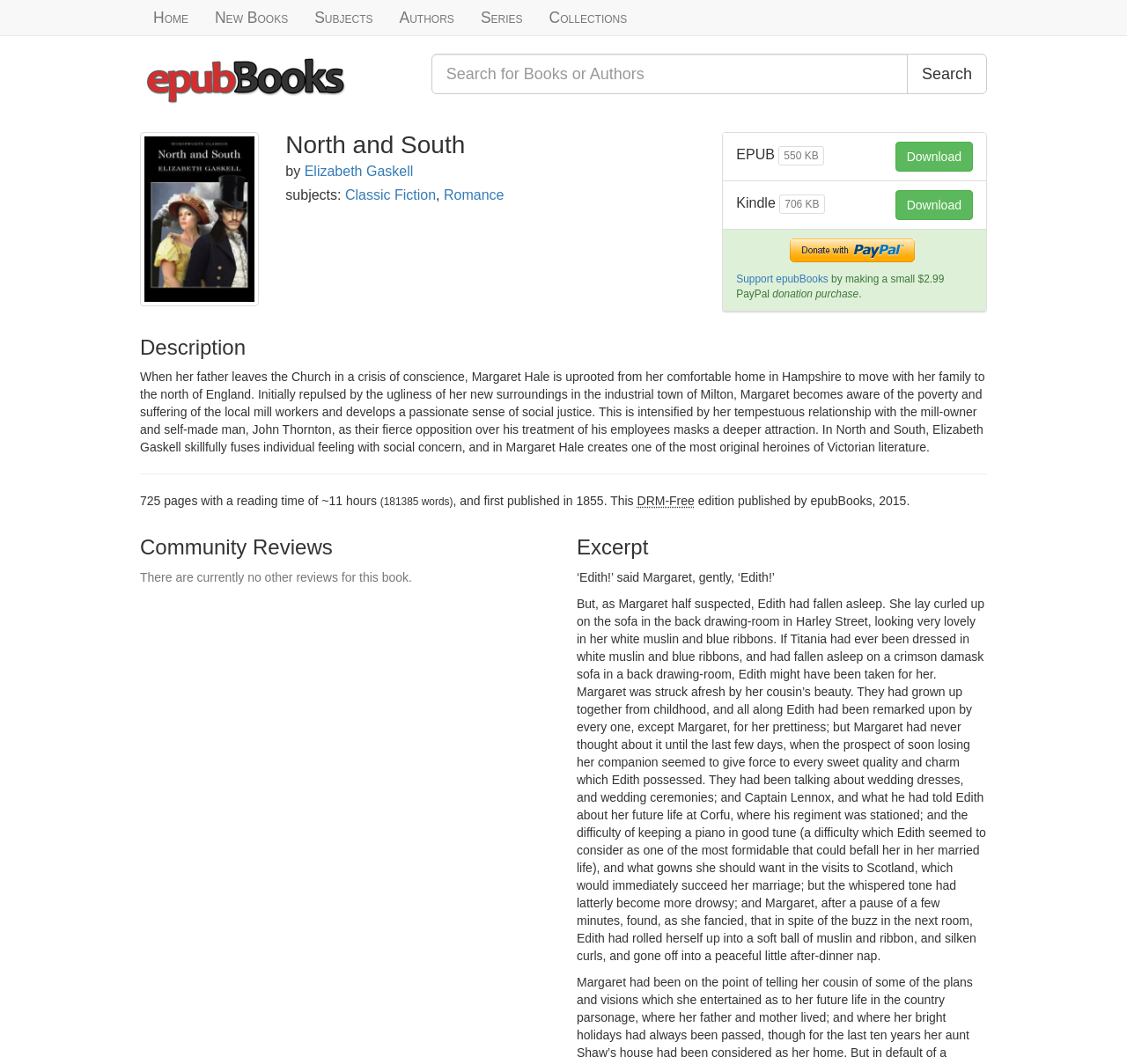What is the purpose of the 'Support epubBooks' link?
Give a single word or phrase as your answer by examining the image.

To make a donation